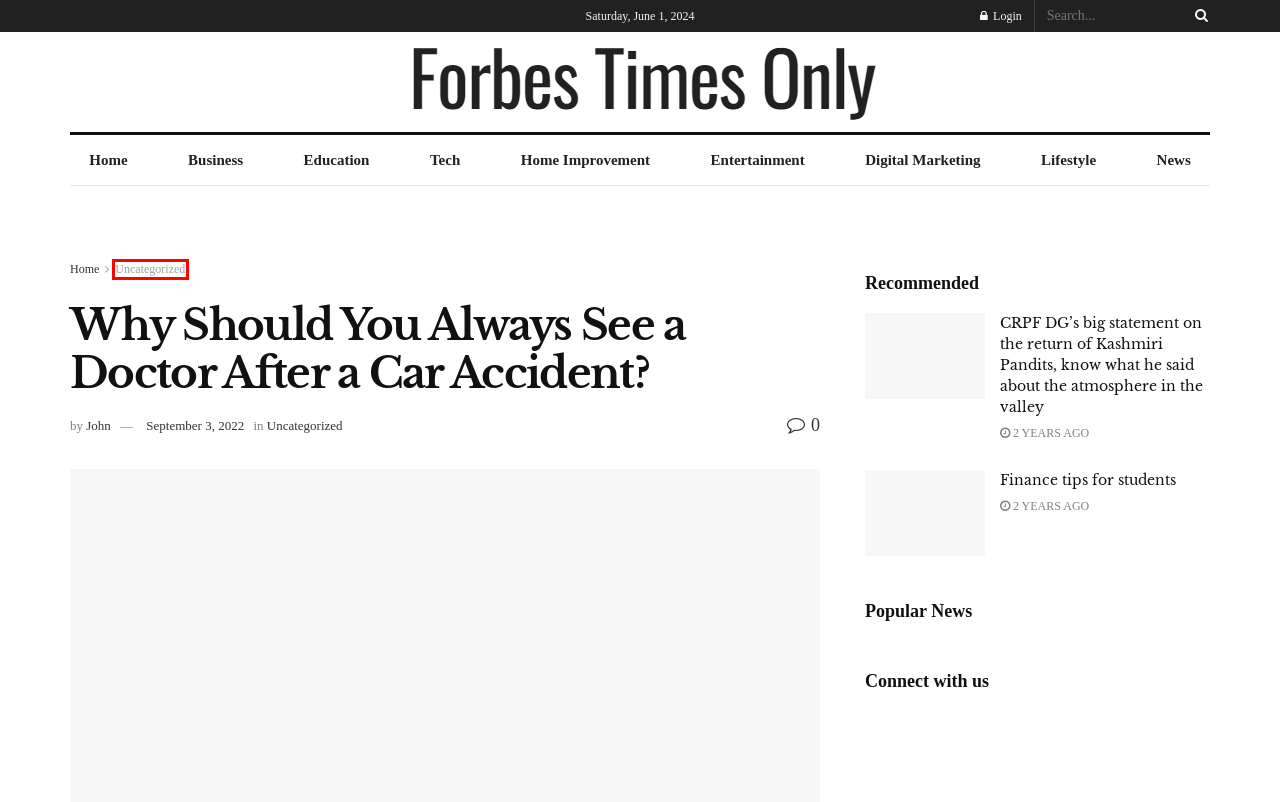You have been given a screenshot of a webpage with a red bounding box around a UI element. Select the most appropriate webpage description for the new webpage that appears after clicking the element within the red bounding box. The choices are:
A. Business Archives - Forbes Times Only
B. Education Archives - Forbes Times Only
C. Forbes Times Only
D. Uncategorized Archives - Forbes Times Only
E. Entertainment Archives - Forbes Times Only
F. News Archives - Forbes Times Only
G. Home Improvement Archives - Forbes Times Only
H. Tech Archives - Forbes Times Only

D